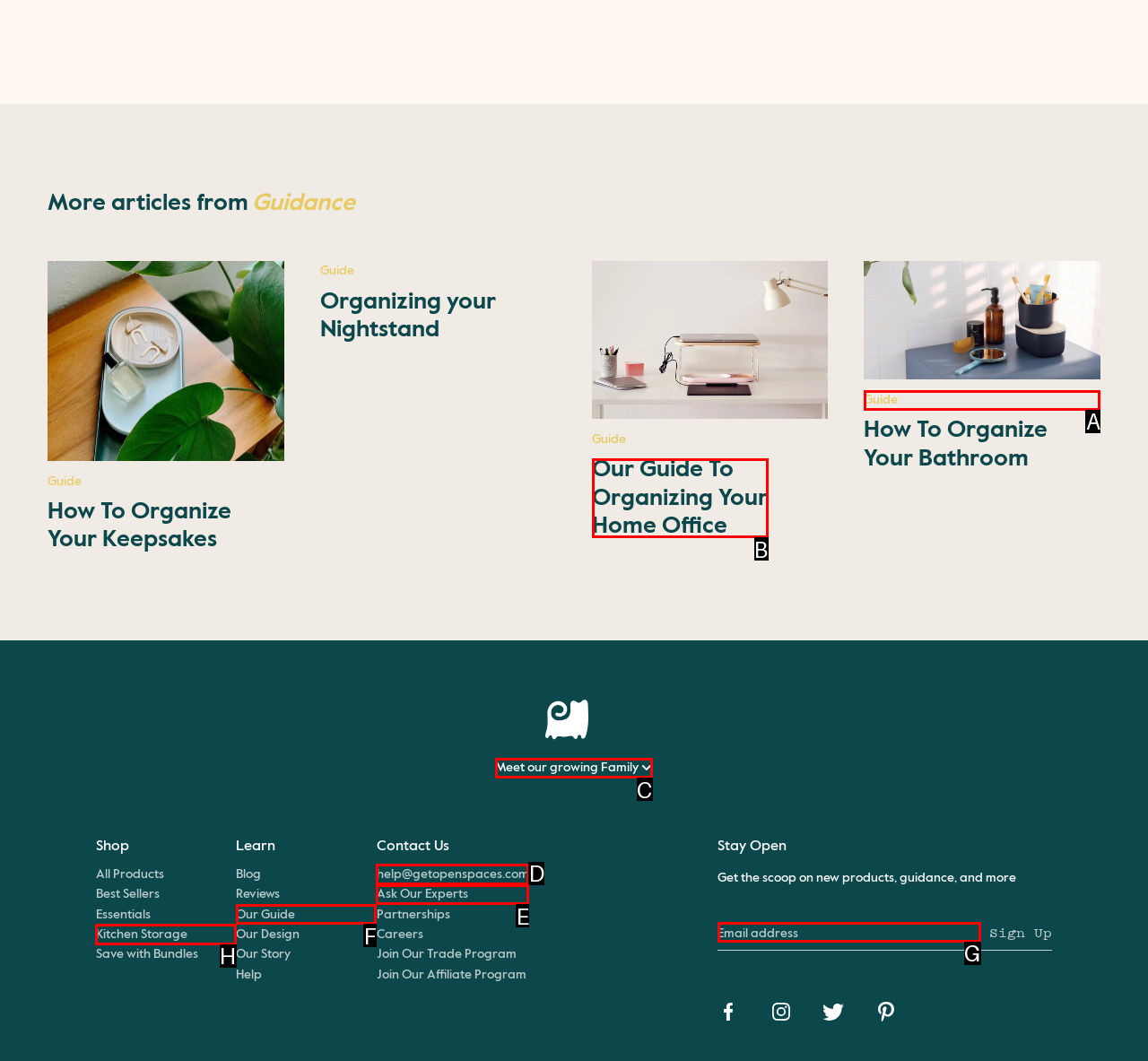Determine which HTML element should be clicked for this task: Enter email address to sign up for the newsletter
Provide the option's letter from the available choices.

G